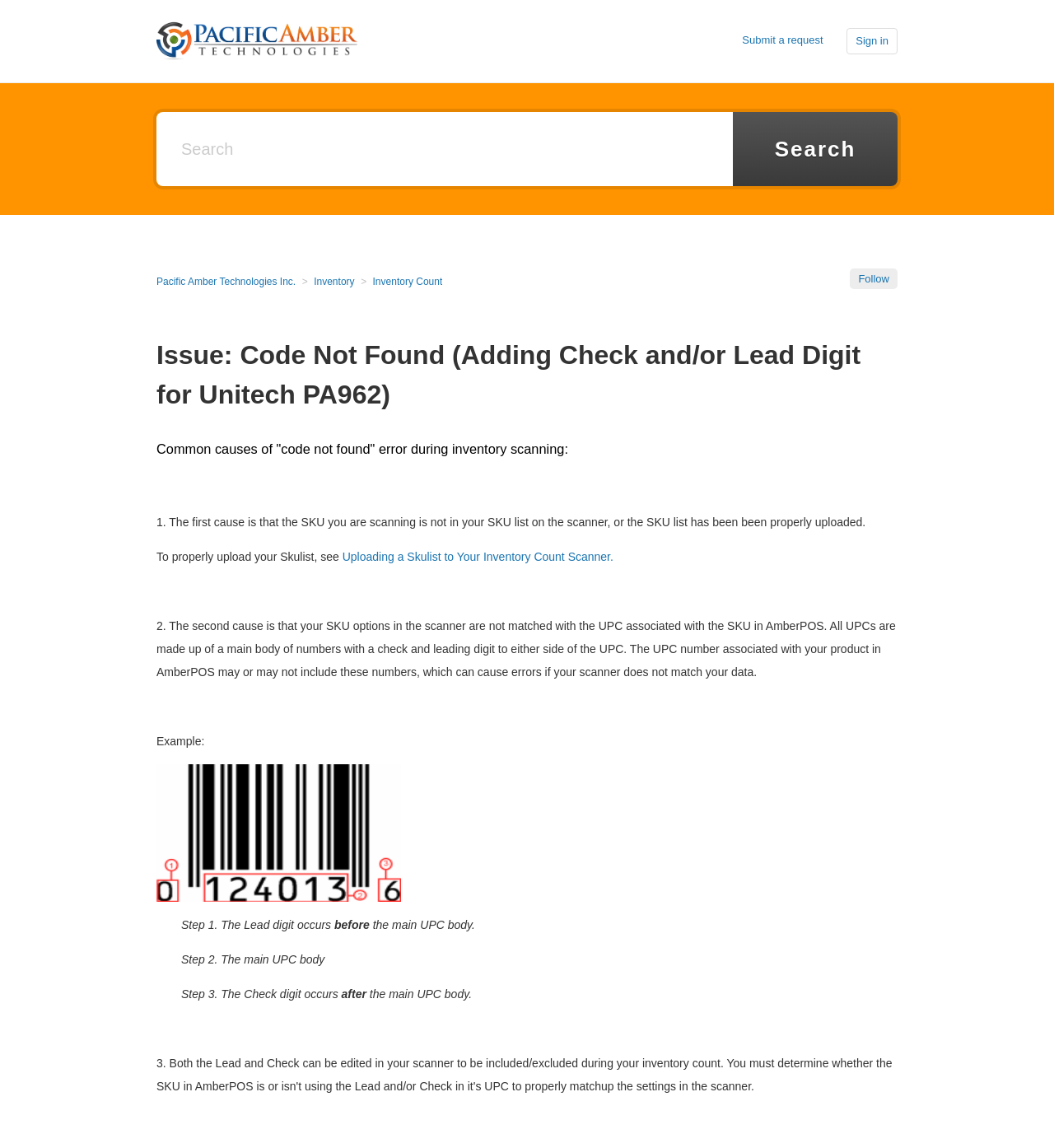Find the bounding box coordinates of the area to click in order to follow the instruction: "Follow the issue".

[0.807, 0.234, 0.852, 0.252]